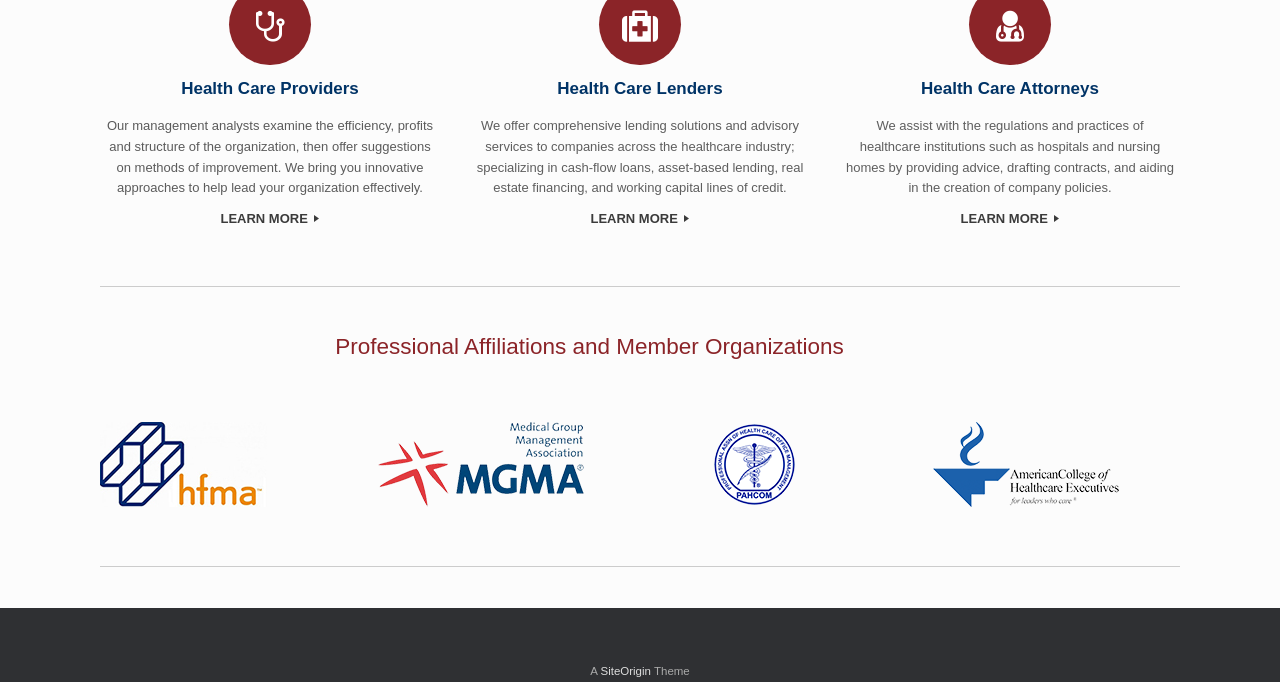Determine the bounding box coordinates in the format (top-left x, top-left y, bottom-right x, bottom-right y). Ensure all values are floating point numbers between 0 and 1. Identify the bounding box of the UI element described by: SiteOrigin

[0.469, 0.976, 0.509, 0.993]